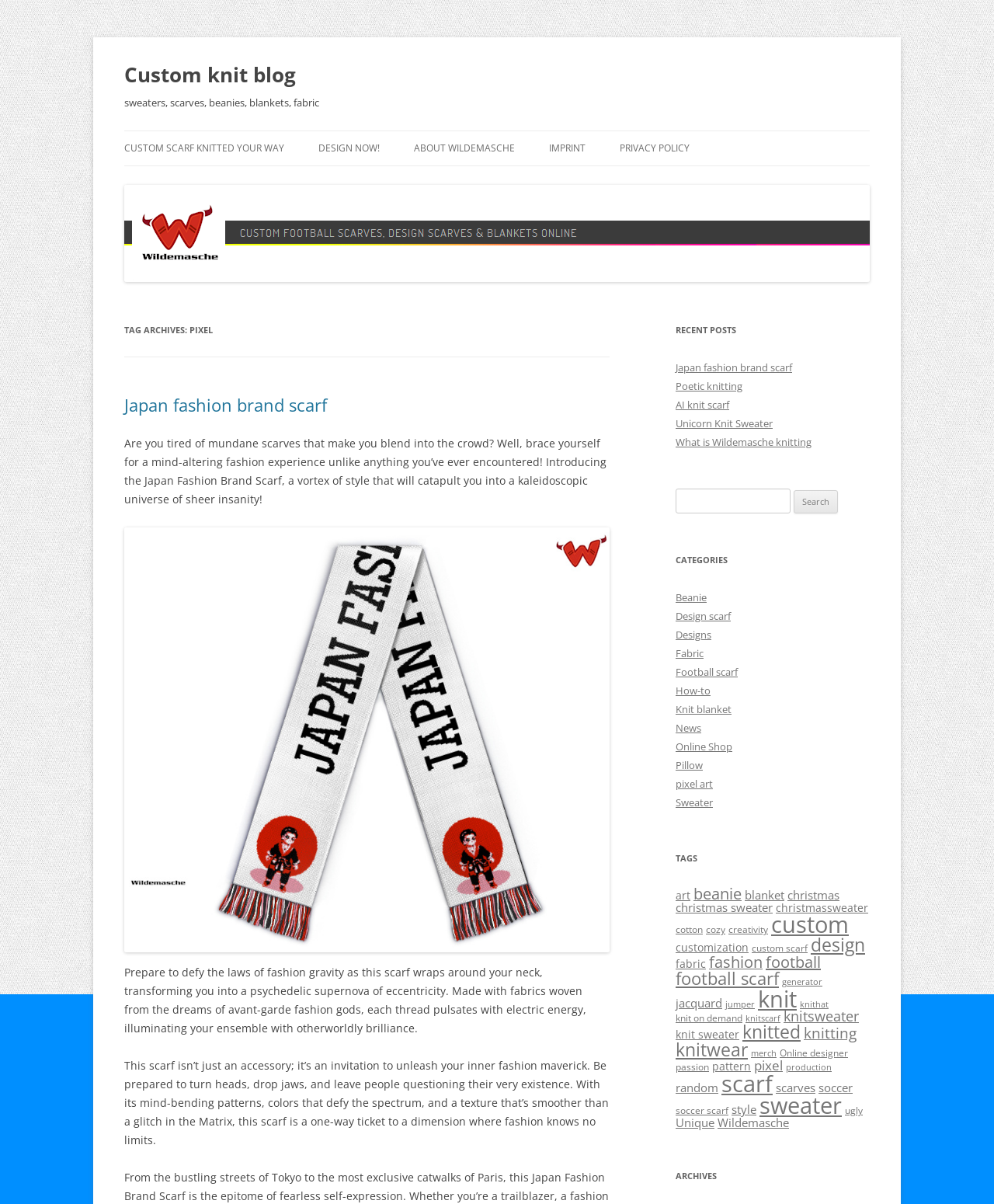Specify the bounding box coordinates of the element's region that should be clicked to achieve the following instruction: "Click on the 'CUSTOM SCARF KNITTED YOUR WAY' link". The bounding box coordinates consist of four float numbers between 0 and 1, in the format [left, top, right, bottom].

[0.125, 0.109, 0.286, 0.138]